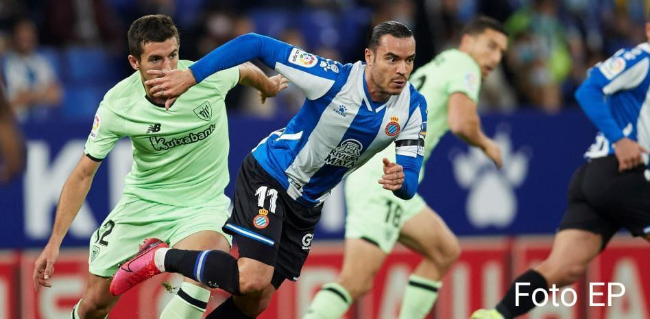What is the color of the Espanyol player's jersey?
Look at the image and answer with only one word or phrase.

blue and white striped